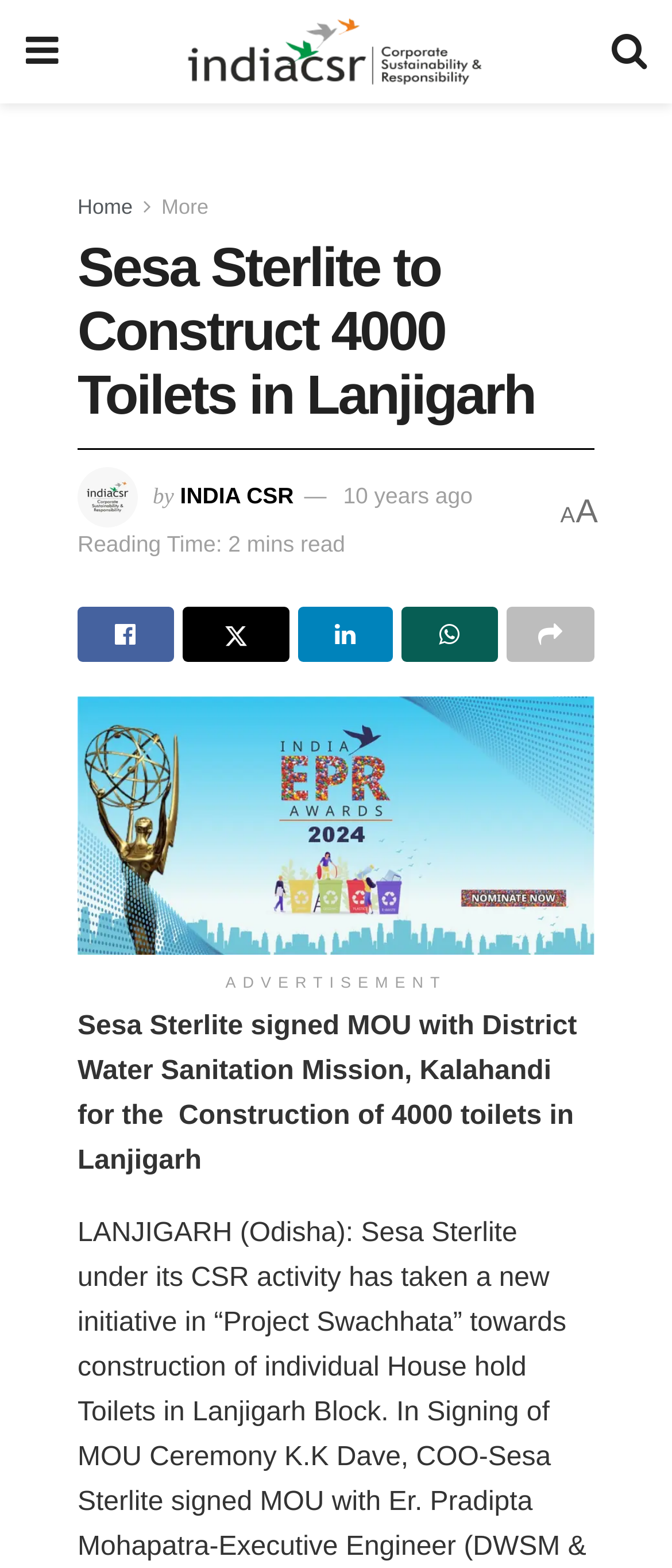Please determine the bounding box coordinates for the UI element described here. Use the format (top-left x, top-left y, bottom-right x, bottom-right y) with values bounded between 0 and 1: More

[0.24, 0.124, 0.31, 0.14]